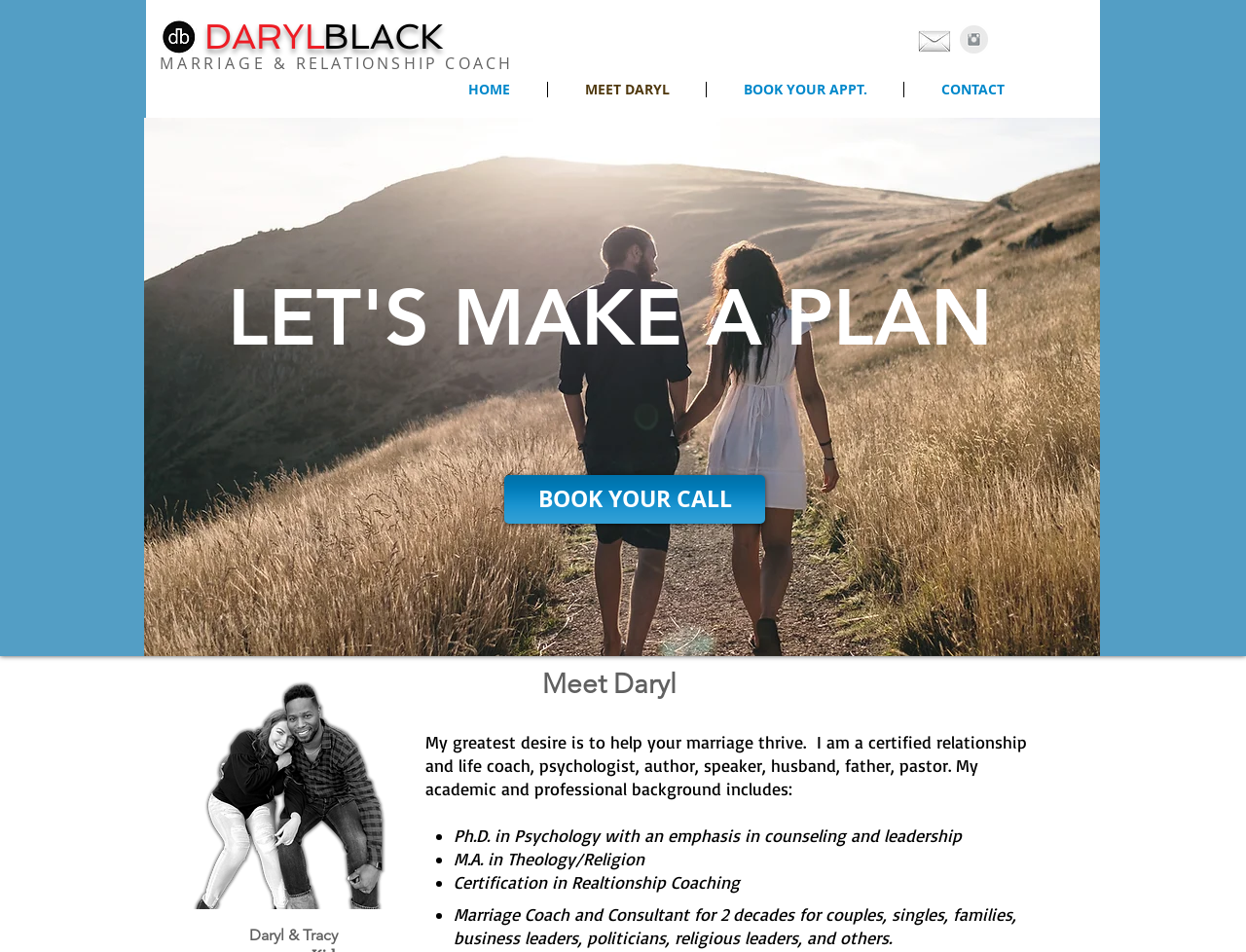Craft a detailed narrative of the webpage's structure and content.

The webpage is about Daryl Black, a motivational speaker, entertainer, and marriage and relationship coach. At the top left corner, there is a logo of Daryl Black, accompanied by an image with a description "Daryl Black Motivational Speaker/ Entertainer". Next to the logo, the name "DARYL BLACK" is written in two parts, with "DARYL" on the left and "BLACK" on the right.

Below the logo, there are three horizontal lines of text. The first line reads "MARRIAGE & RELATIONSHIP COACH". On the right side of the page, there is a social bar with an Instagram link, represented by an "Instagram Clean Grey" icon.

The main navigation menu is located below the social bar, with four links: "HOME", "MEET DARYL", "BOOK YOUR APPT.", and "CONTACT". A large image of a romantic walk in sunset takes up most of the page's width, spanning from the top to the bottom.

In the middle of the page, there is a heading "LET'S MAKE A PLAN" followed by a call-to-action link "BOOK YOUR CALL". Below this, there is a section about Daryl Black, with a heading "Meet Daryl" and a brief introduction to his background and expertise as a certified relationship and life coach, psychologist, author, speaker, husband, father, and pastor.

The page then lists Daryl's academic and professional background, including his Ph.D. in Psychology, M.A. in Theology/Religion, and Certification in Relationship Coaching, as well as his experience as a marriage coach and consultant for over two decades.